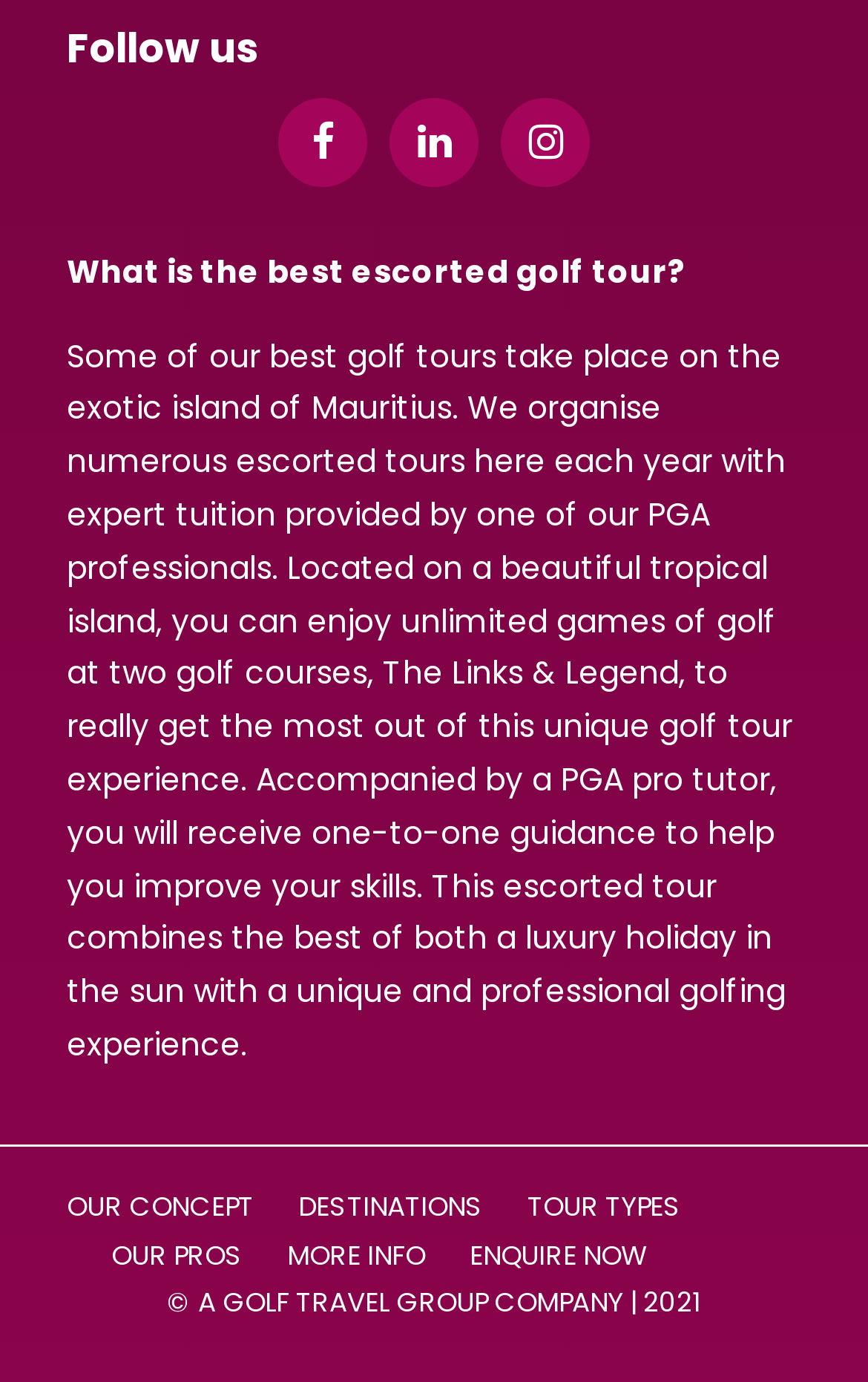Identify the coordinates of the bounding box for the element that must be clicked to accomplish the instruction: "Explore golf tour destinations".

[0.344, 0.858, 0.556, 0.886]